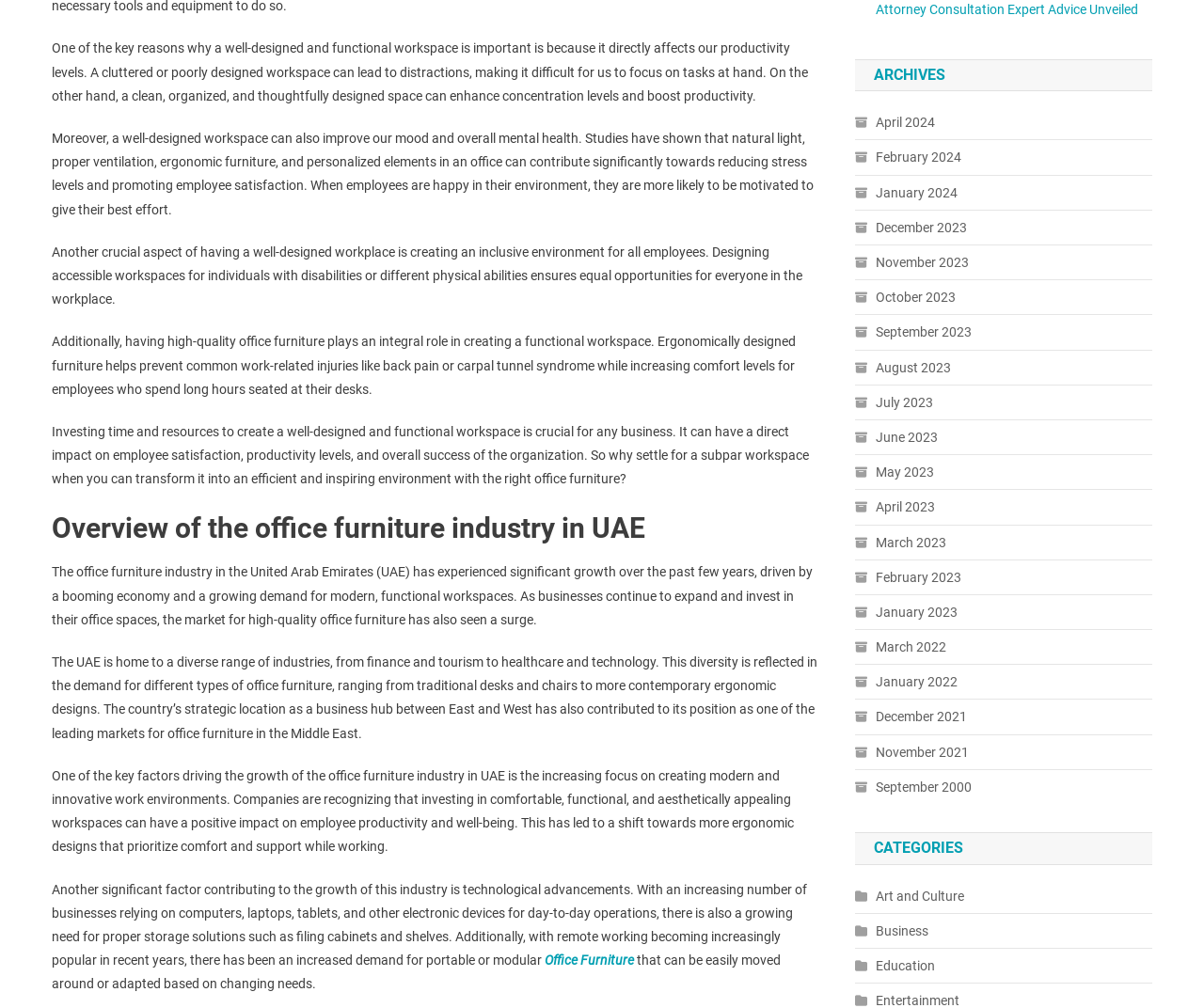From the webpage screenshot, predict the bounding box coordinates (top-left x, top-left y, bottom-right x, bottom-right y) for the UI element described here: November 2021

[0.71, 0.734, 0.805, 0.758]